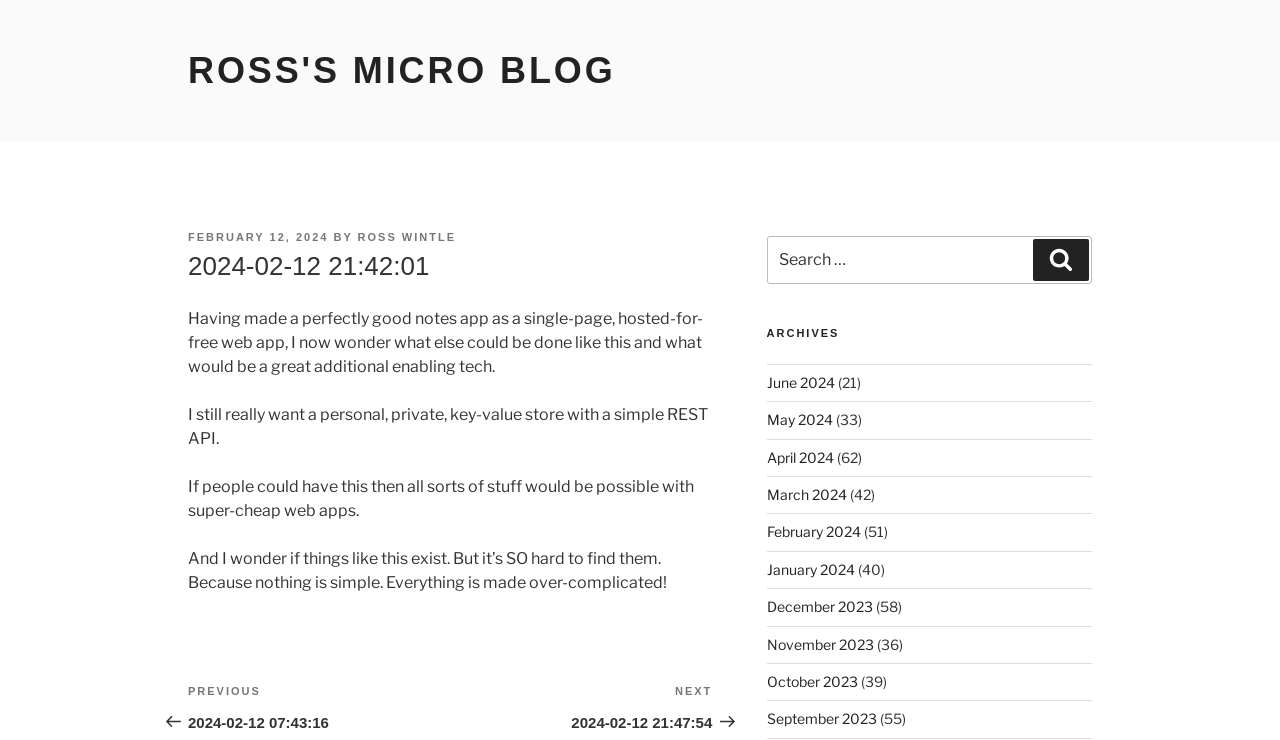What is the purpose of the search box?
From the details in the image, provide a complete and detailed answer to the question.

The search box is located in the right-hand sidebar of the webpage, and it allows users to search for specific posts or keywords within the blog.